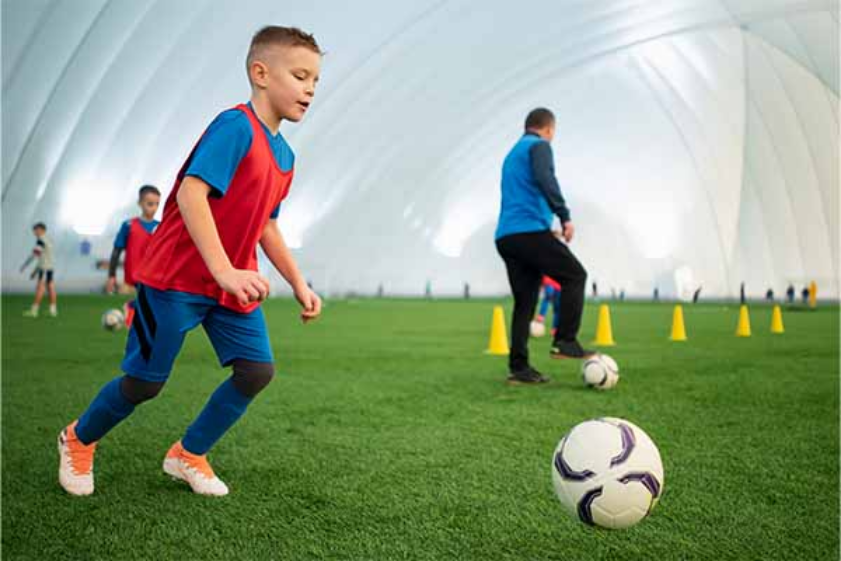What is the surface of the training area?
Give a detailed response to the question by analyzing the screenshot.

The caption describes the training area as having vibrant green artificial turf, which suggests that the surface is artificial turf.